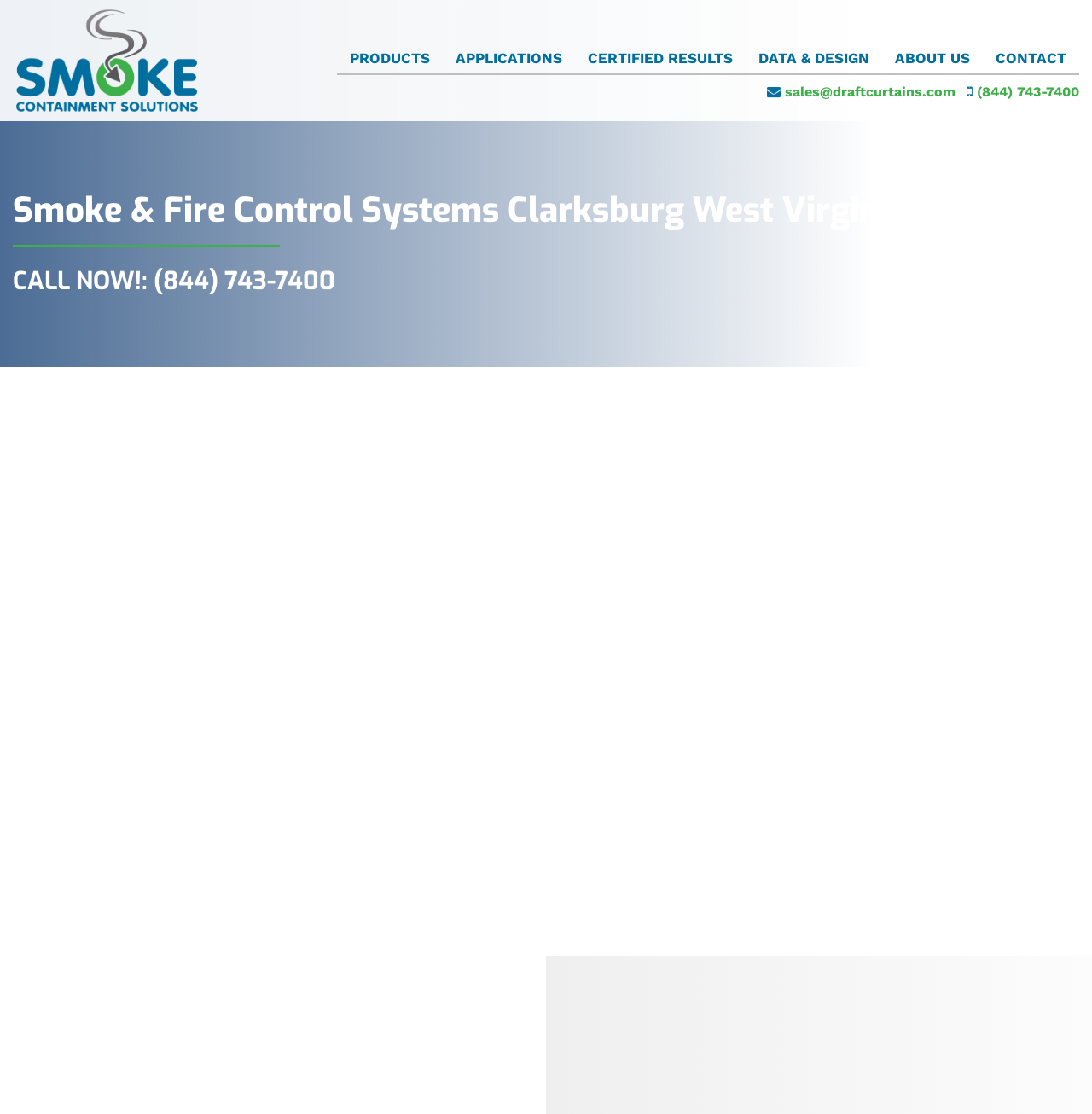Give a one-word or short phrase answer to this question: 
What is the company's specialty?

Smoke & Fire Control Systems